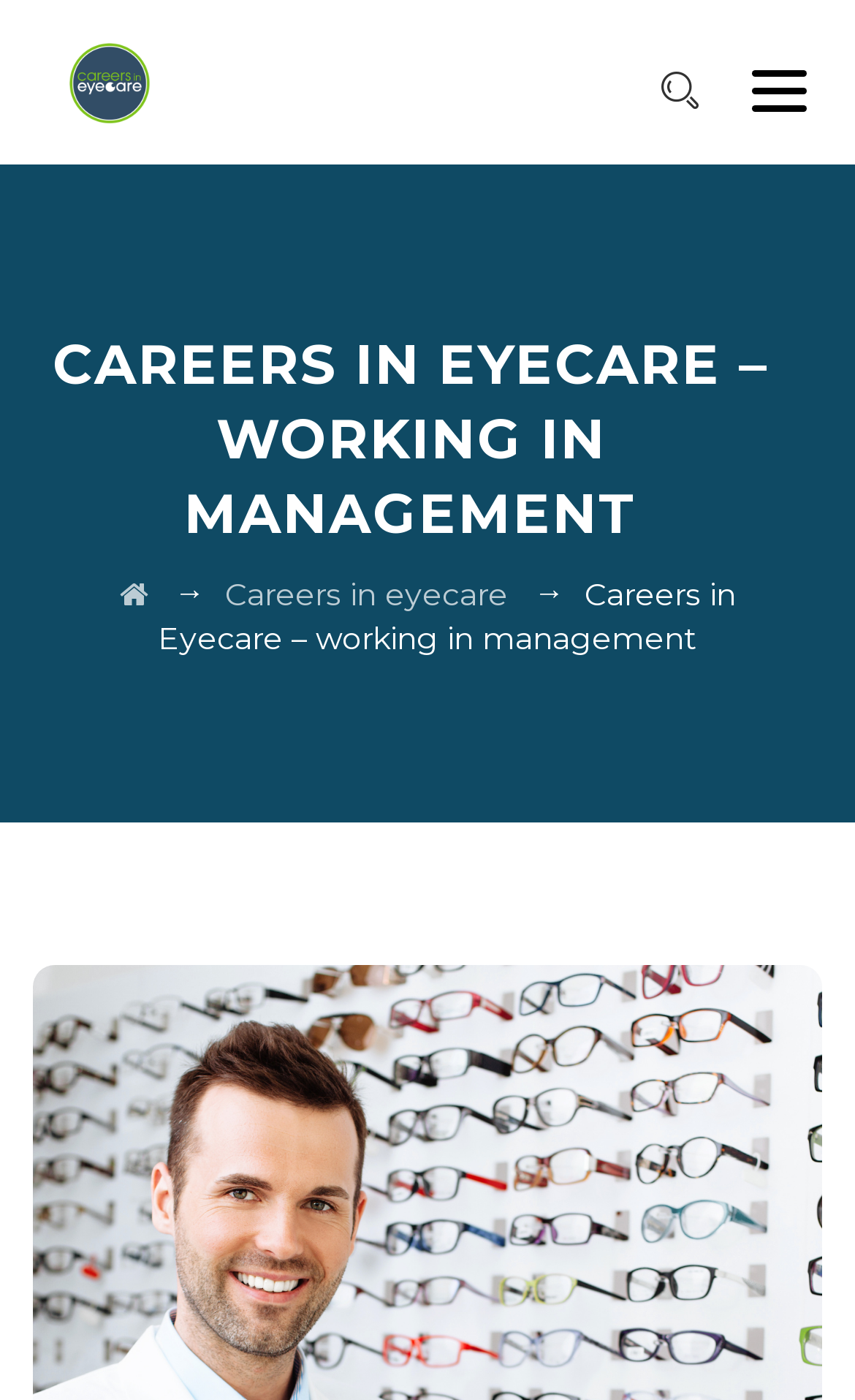Given the element description: "Toggle menu", predict the bounding box coordinates of this UI element. The coordinates must be four float numbers between 0 and 1, given as [left, top, right, bottom].

[0.859, 0.028, 0.962, 0.091]